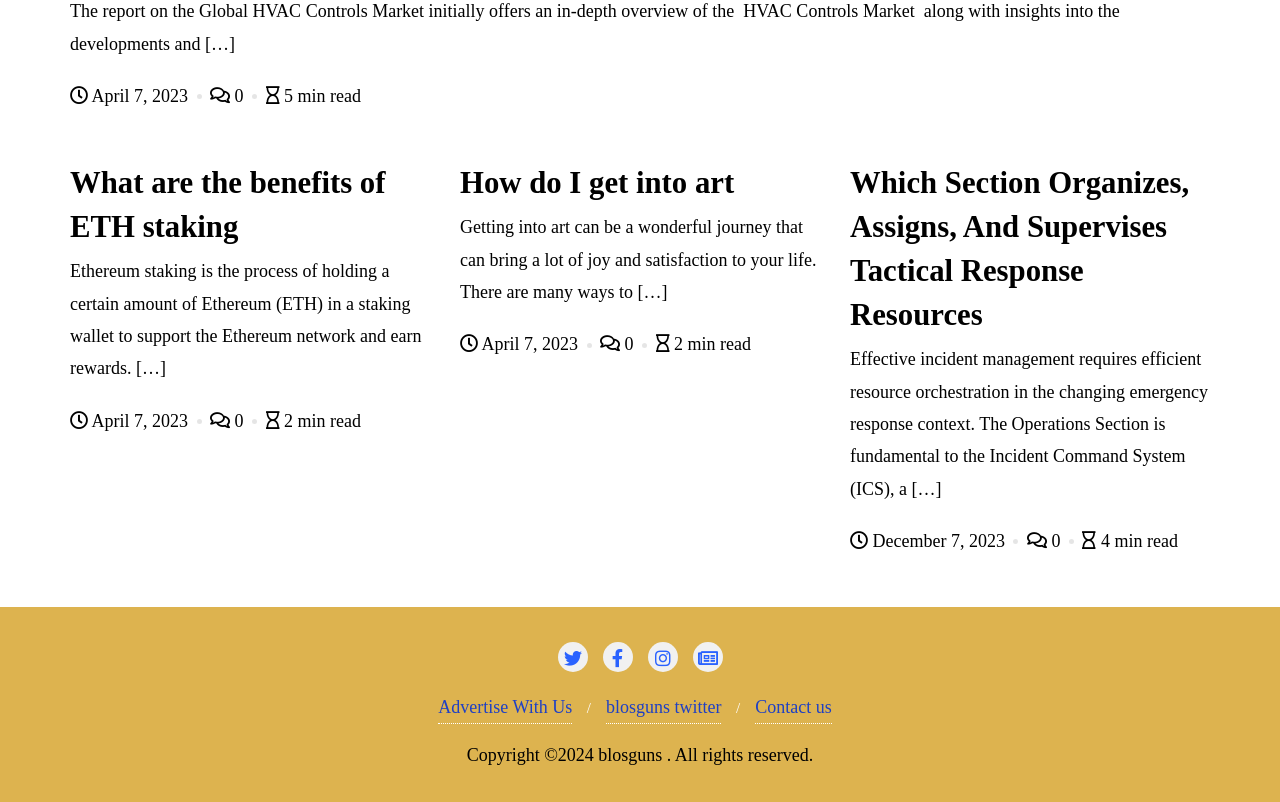Find the bounding box coordinates of the clickable area that will achieve the following instruction: "Follow blosguns on Twitter".

[0.473, 0.861, 0.564, 0.903]